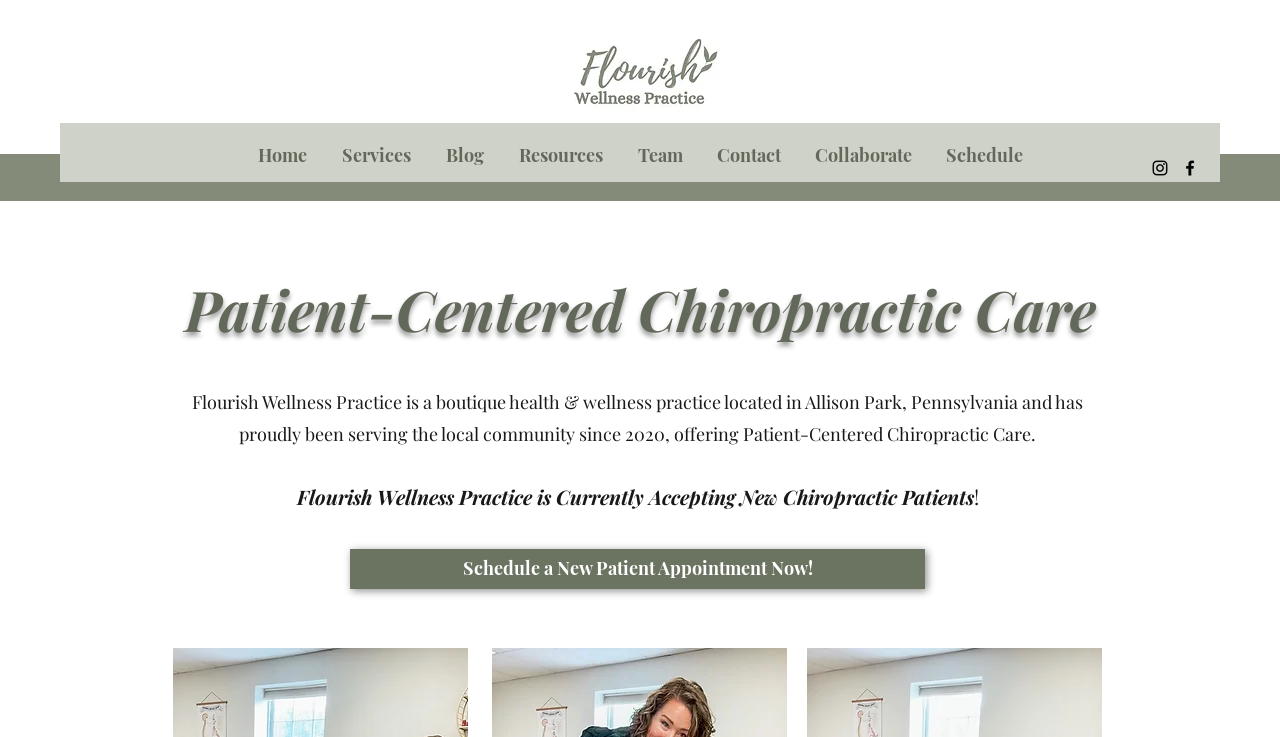Identify the bounding box coordinates of the clickable region required to complete the instruction: "Schedule a new patient appointment". The coordinates should be given as four float numbers within the range of 0 and 1, i.e., [left, top, right, bottom].

[0.273, 0.745, 0.723, 0.799]